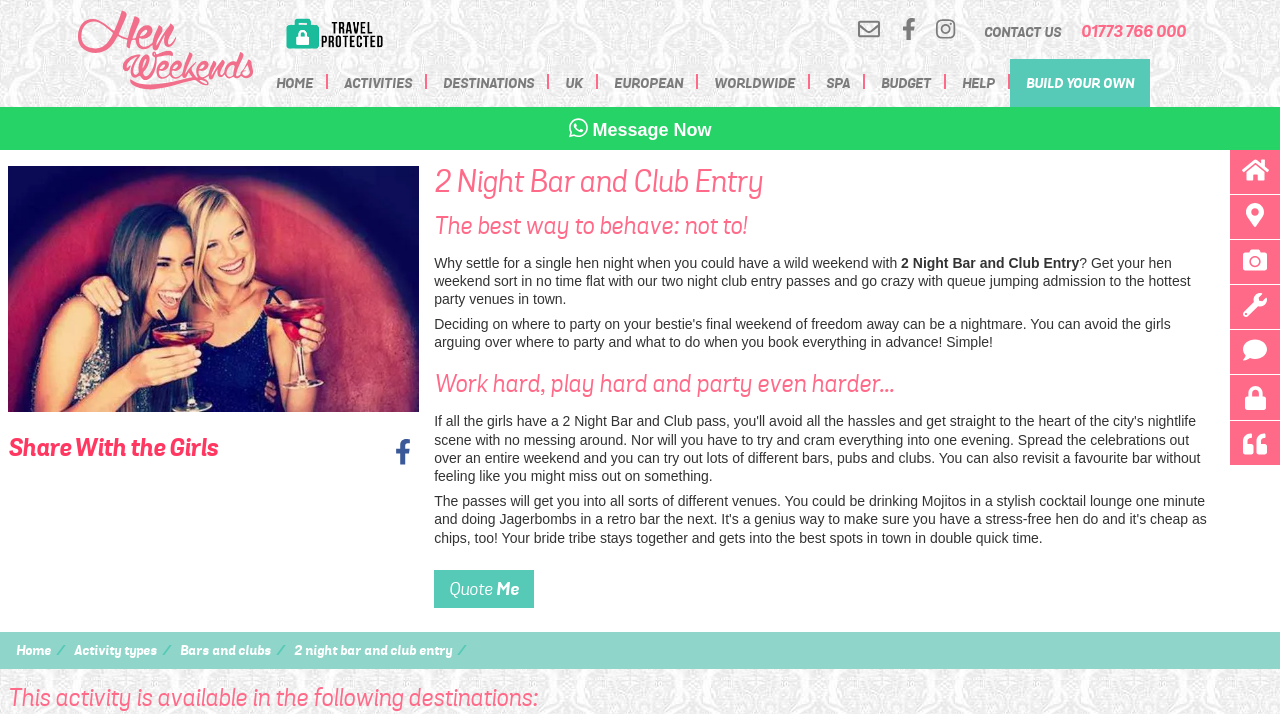What is the phone number to call for contact?
Based on the image content, provide your answer in one word or a short phrase.

01773 766 000